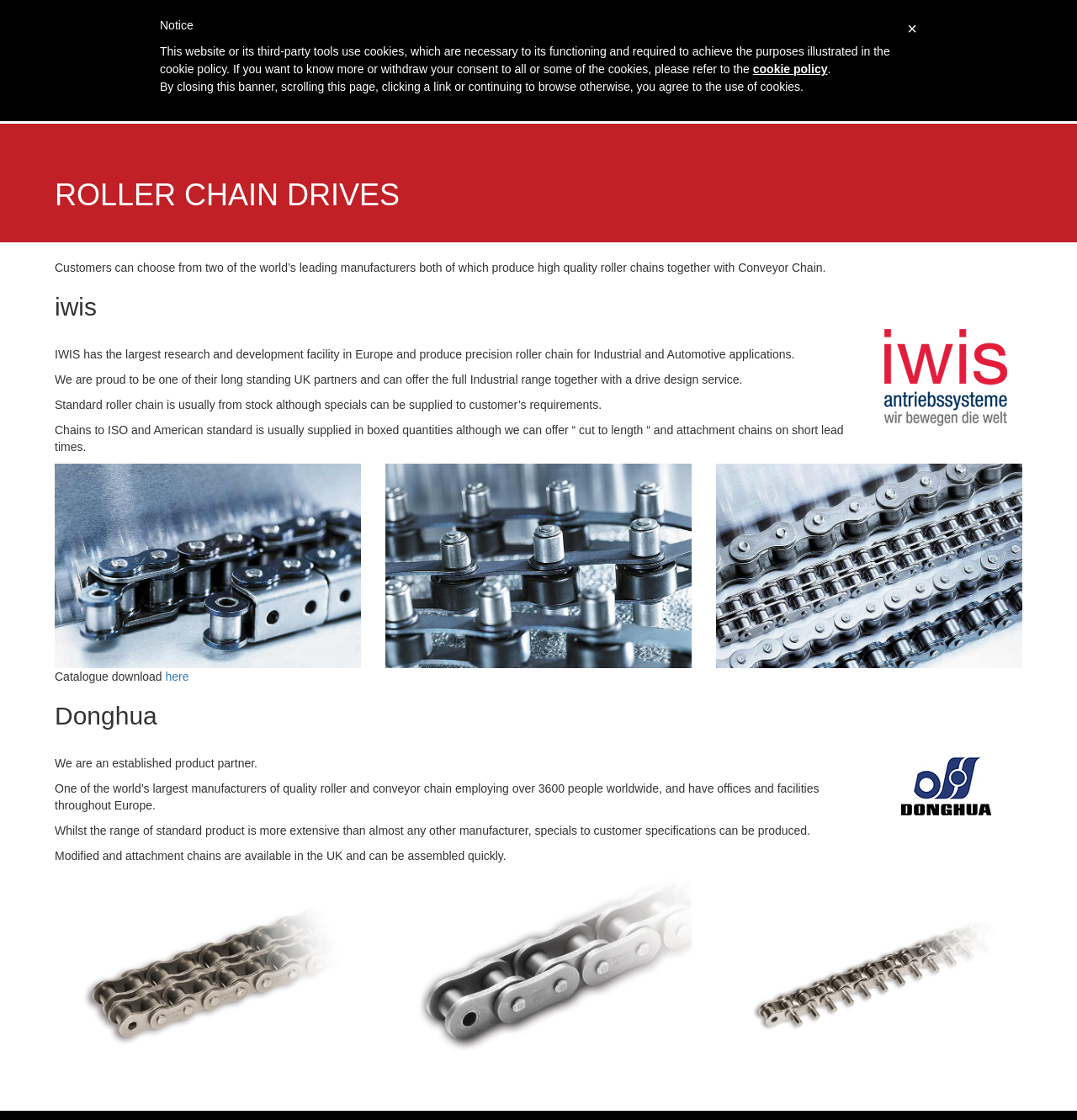Given the content of the image, can you provide a detailed answer to the question?
What is the purpose of the 'Get a Price' link?

The 'Get a Price' link is likely intended for customers to request a price quote for roller chain products, as it is placed alongside other navigation links such as 'Home', 'Product', and 'Contact'.